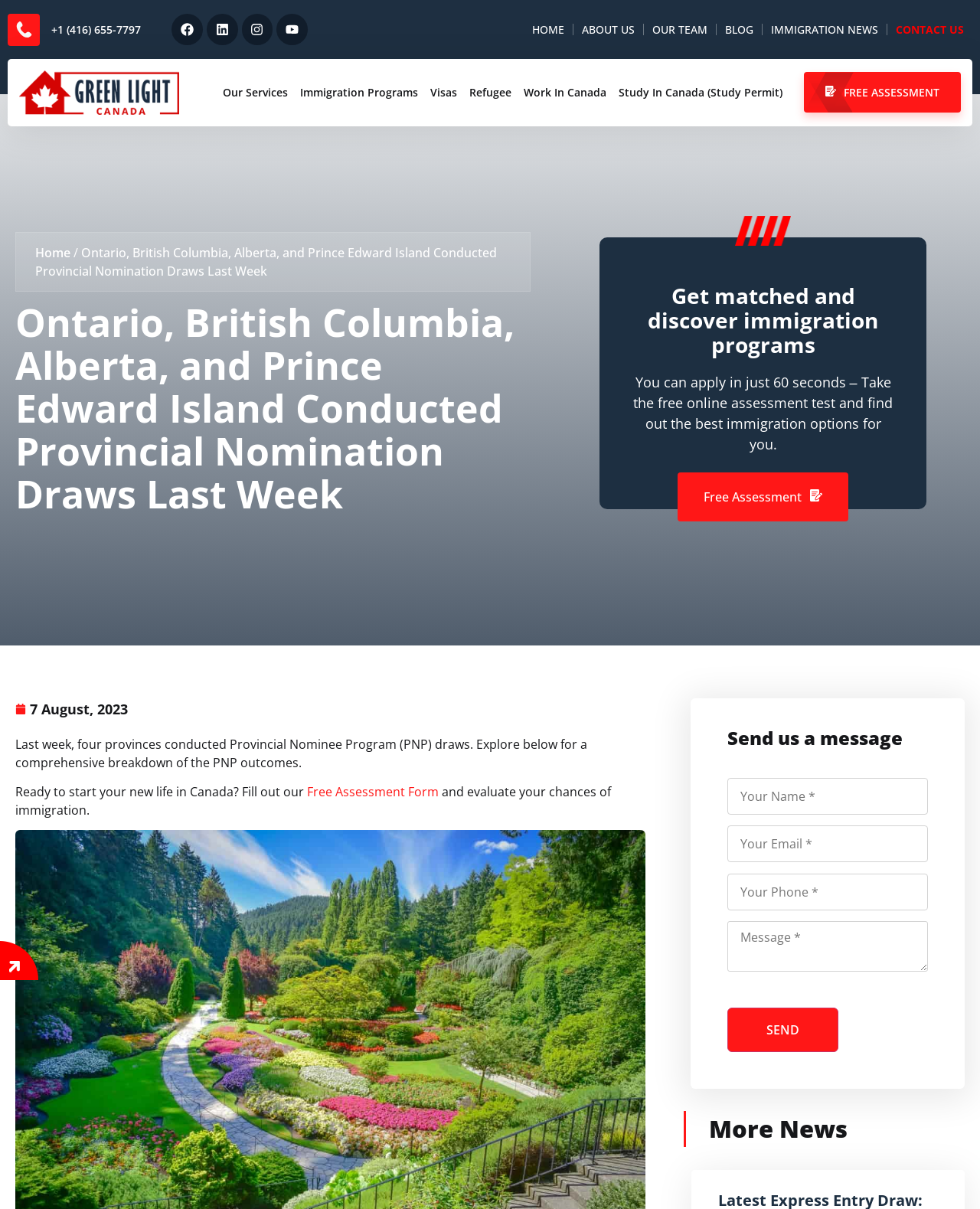Summarize the webpage comprehensively, mentioning all visible components.

This webpage is about provincial nomination draws in Ontario, British Columbia, Alberta, and Prince Edward Island. At the top, there is a logo of Green Light Canada, accompanied by social media links to Facebook, LinkedIn, Instagram, and YouTube. Below the logo, there is a navigation menu with links to Home, About Us, Our Team, Blog, Immigration News, and Contact Us.

The main content of the page is divided into sections. The first section has a heading that matches the meta description, followed by a brief introduction to the provincial nomination draws. There is a call-to-action button to take a free assessment test to discover immigration programs.

The next section has a heading "Send us a message" with a contact form that includes fields for name, email, phone number, and message. Below the contact form, there is a section titled "More News" with a link to Green Light Canada.

Throughout the page, there are several images, including the Green Light Canada logo, social media icons, and a button image for the free assessment test. The overall layout is organized, with clear headings and concise text.